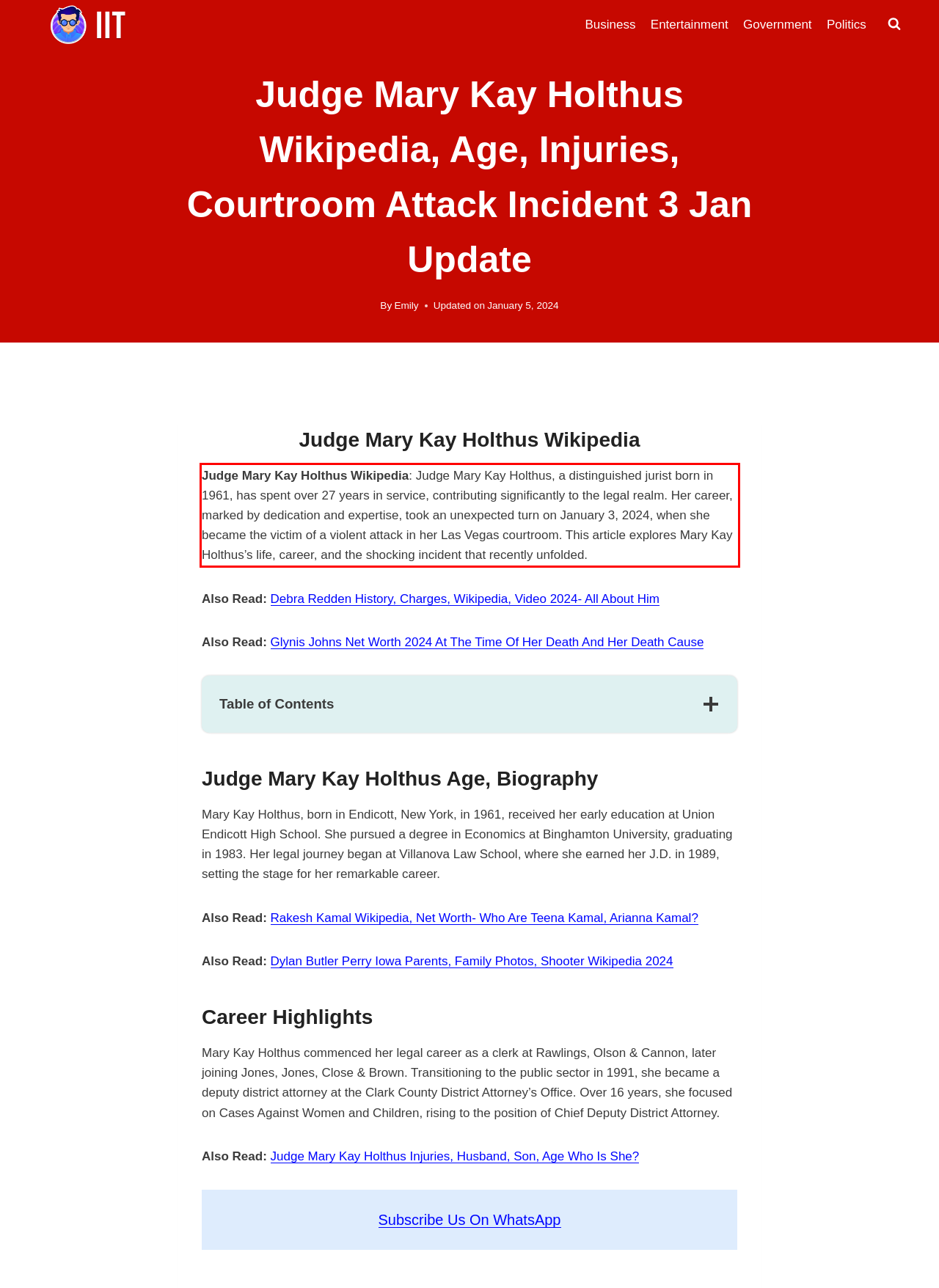Given a webpage screenshot, identify the text inside the red bounding box using OCR and extract it.

Judge Mary Kay Holthus Wikipedia: Judge Mary Kay Holthus, a distinguished jurist born in 1961, has spent over 27 years in service, contributing significantly to the legal realm. Her career, marked by dedication and expertise, took an unexpected turn on January 3, 2024, when she became the victim of a violent attack in her Las Vegas courtroom. This article explores Mary Kay Holthus’s life, career, and the shocking incident that recently unfolded.